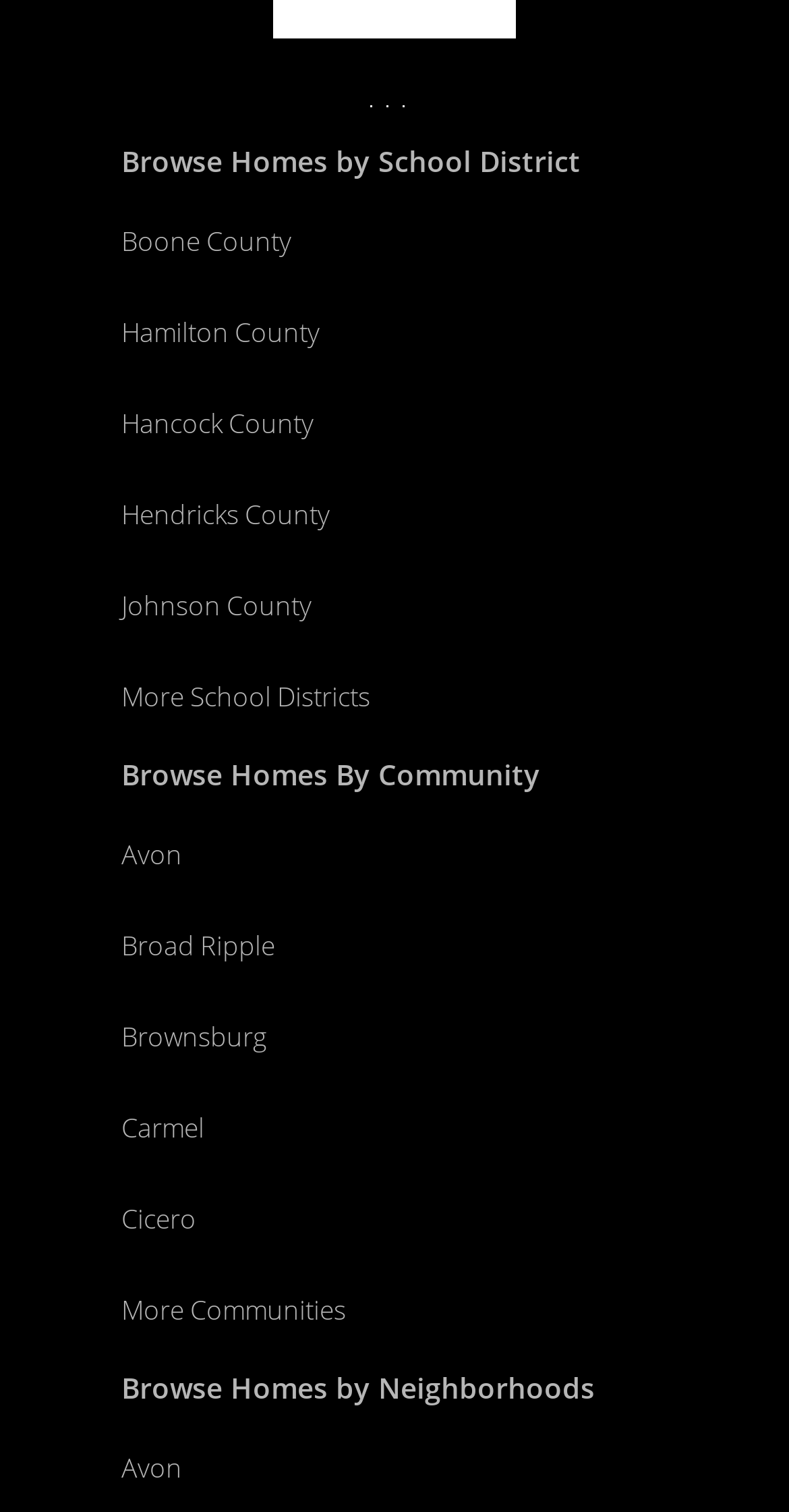Please analyze the image and give a detailed answer to the question:
What is the last neighborhood listed?

I looked at the list of neighborhoods and found that the last one listed is Avon, which is a link on the webpage.